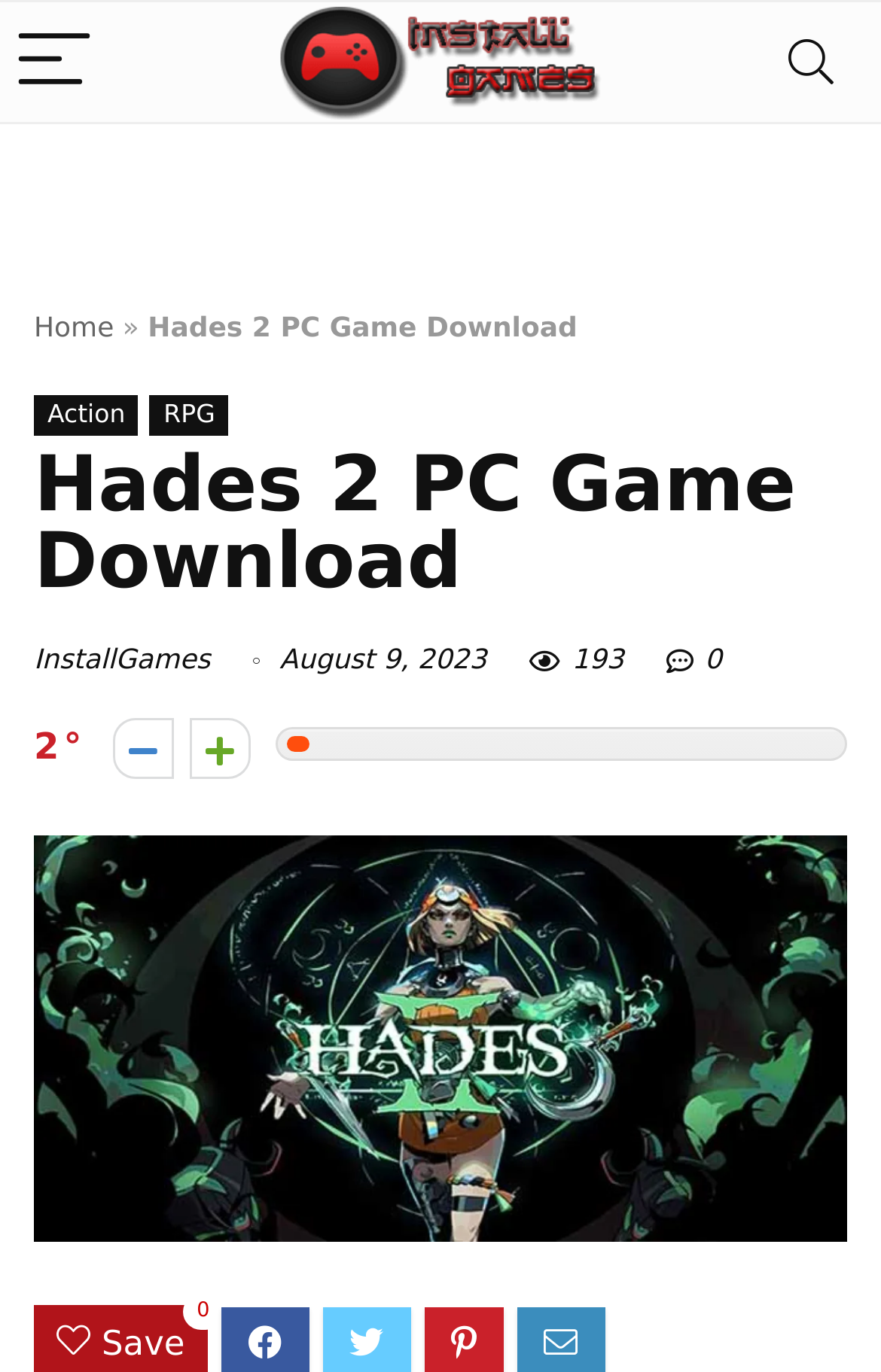Analyze the image and answer the question with as much detail as possible: 
How many buttons are in the top navigation bar?

The top navigation bar contains buttons 'Menu', 'Search', and an image button with icon ''. Therefore, there are 3 buttons in the top navigation bar.